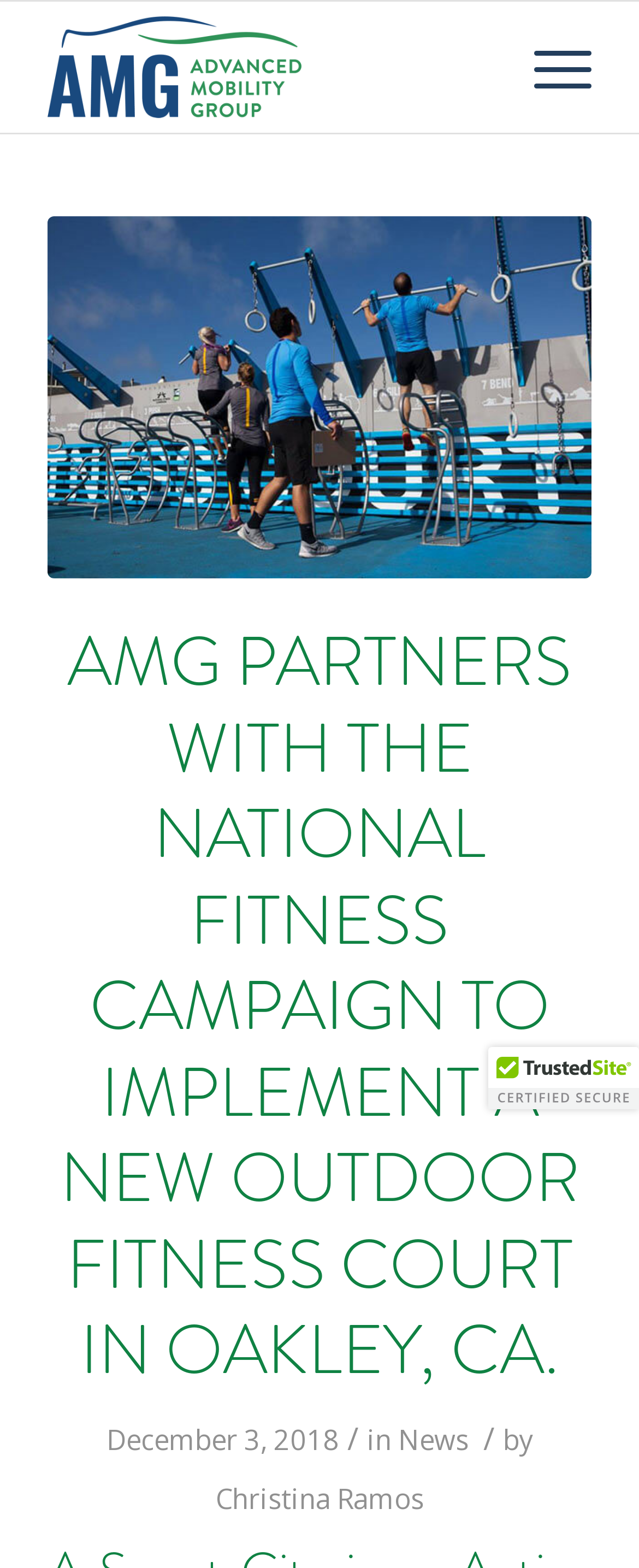Reply to the question with a brief word or phrase: What is the category of the news article?

News